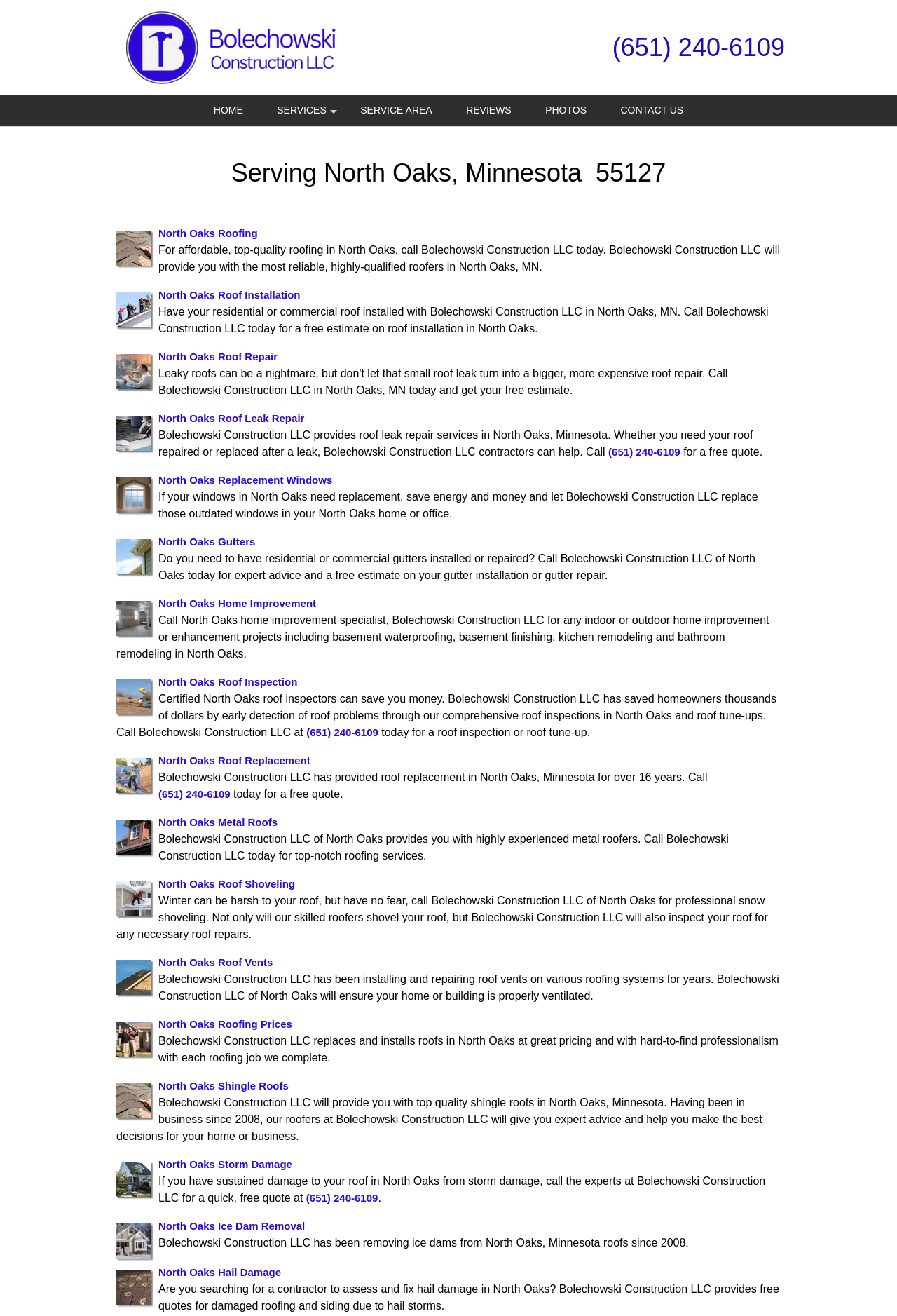Find the bounding box coordinates corresponding to the UI element with the description: "alt="me@email.com" name="email" placeholder="me@email.com" title="me@email.com"". The coordinates should be formatted as [left, top, right, bottom], with values as floats between 0 and 1.

None